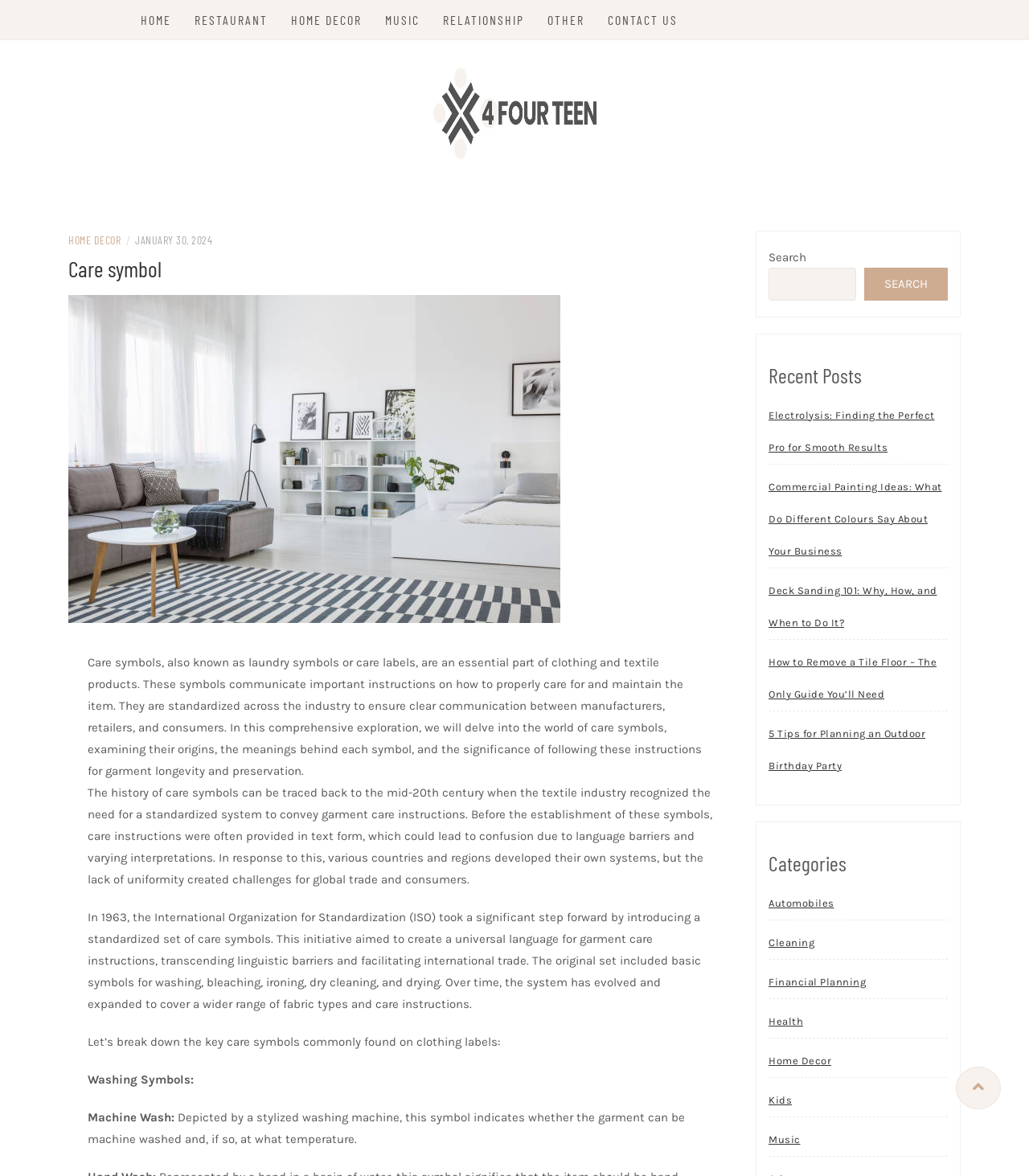Locate the bounding box coordinates of the clickable element to fulfill the following instruction: "Search for something". Provide the coordinates as four float numbers between 0 and 1 in the format [left, top, right, bottom].

[0.747, 0.228, 0.832, 0.256]